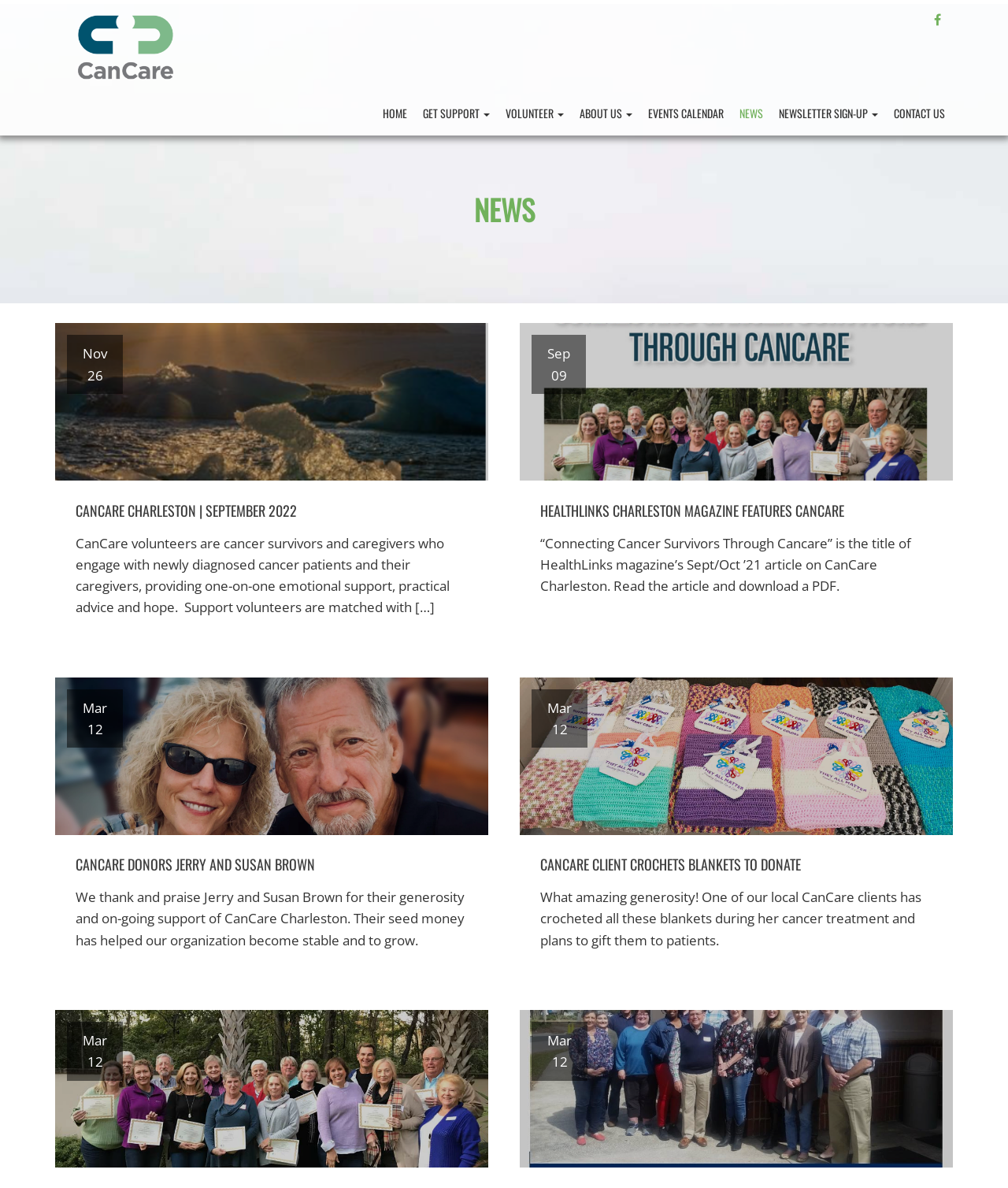Please locate the bounding box coordinates for the element that should be clicked to achieve the following instruction: "Contact Us". Ensure the coordinates are given as four float numbers between 0 and 1, i.e., [left, top, right, bottom].

[0.879, 0.081, 0.945, 0.11]